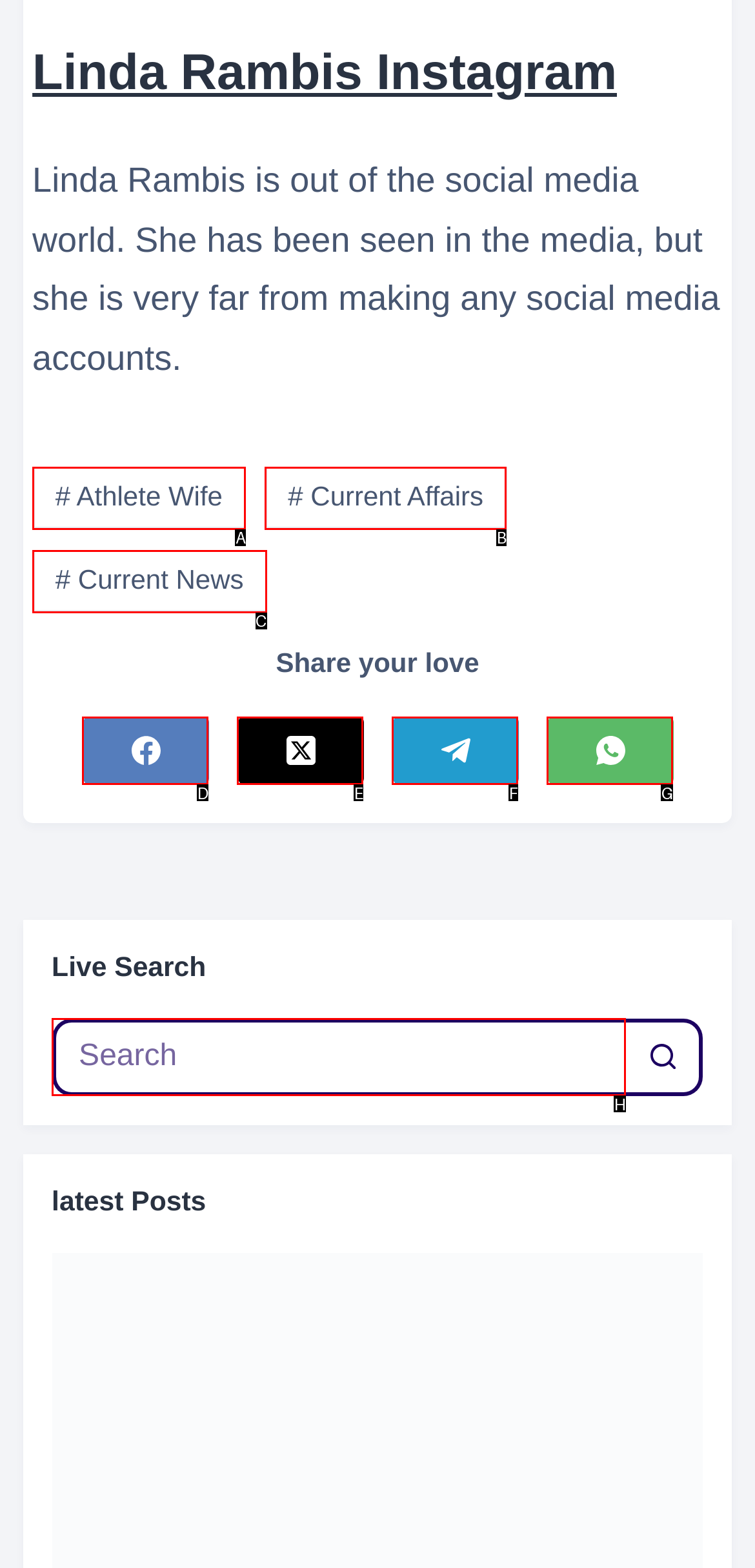Match the element description: # Current News to the correct HTML element. Answer with the letter of the selected option.

C